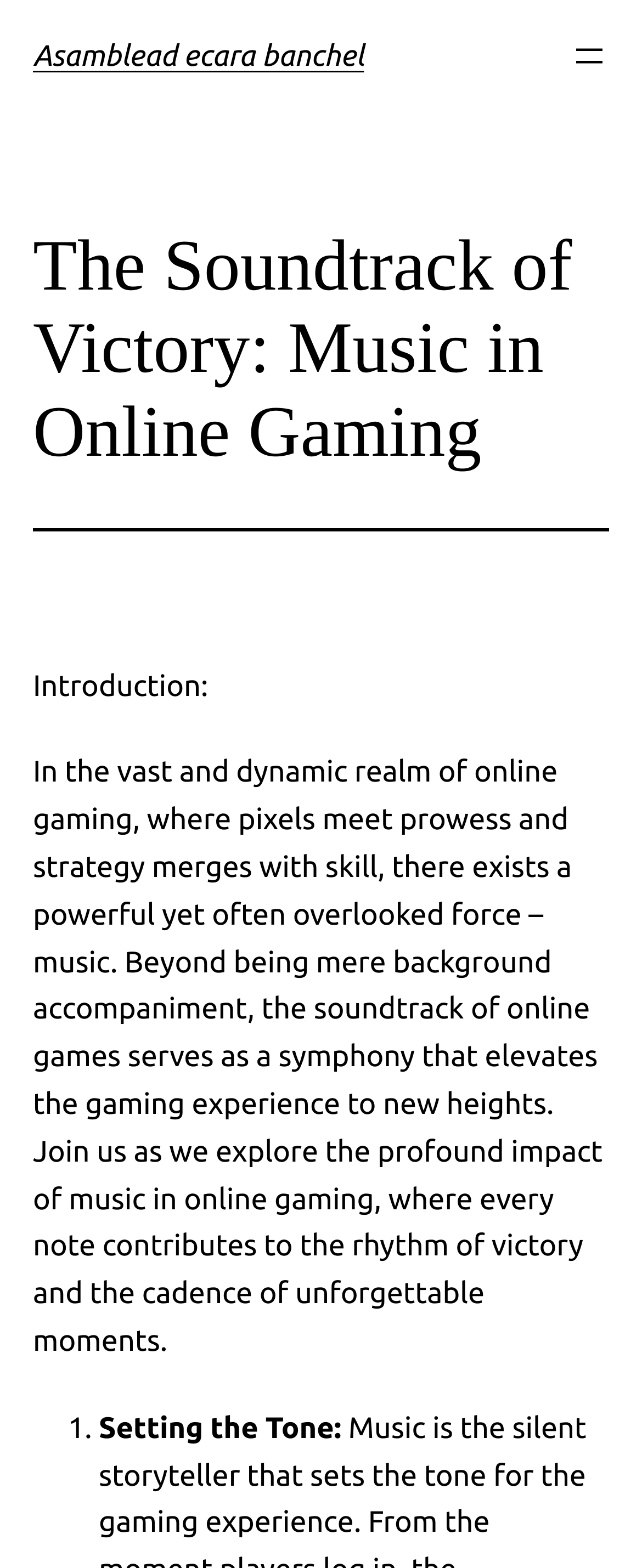What is the author trying to convey about music in online gaming?
Examine the image and provide an in-depth answer to the question.

The author emphasizes the importance of music in online gaming, stating that it is a 'powerful yet often overlooked force' and that it 'elevates the gaming experience to new heights', conveying that music plays a significant role in online gaming.